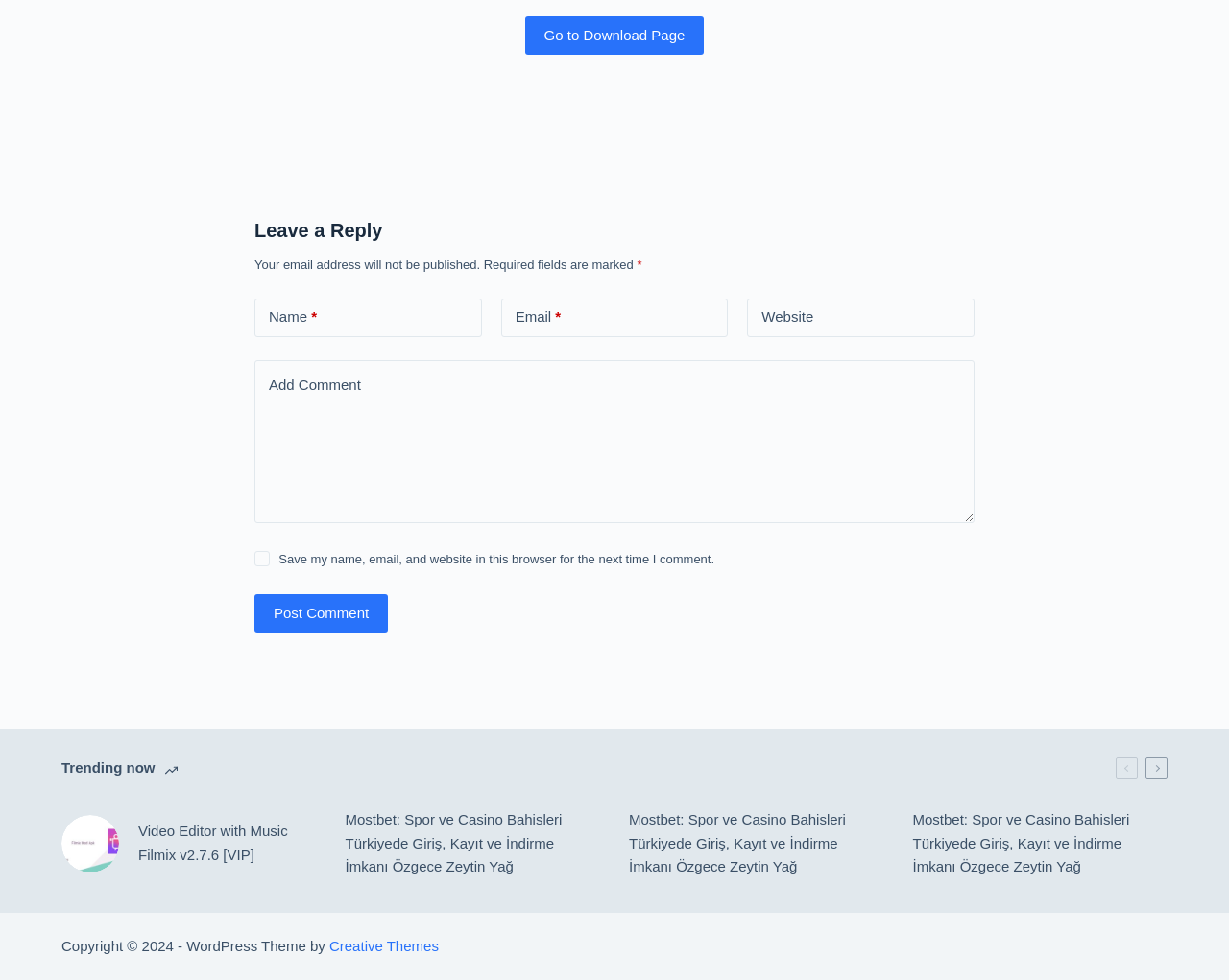Provide a short answer using a single word or phrase for the following question: 
What is the text above the 'Name' field?

Your email address will not be published.